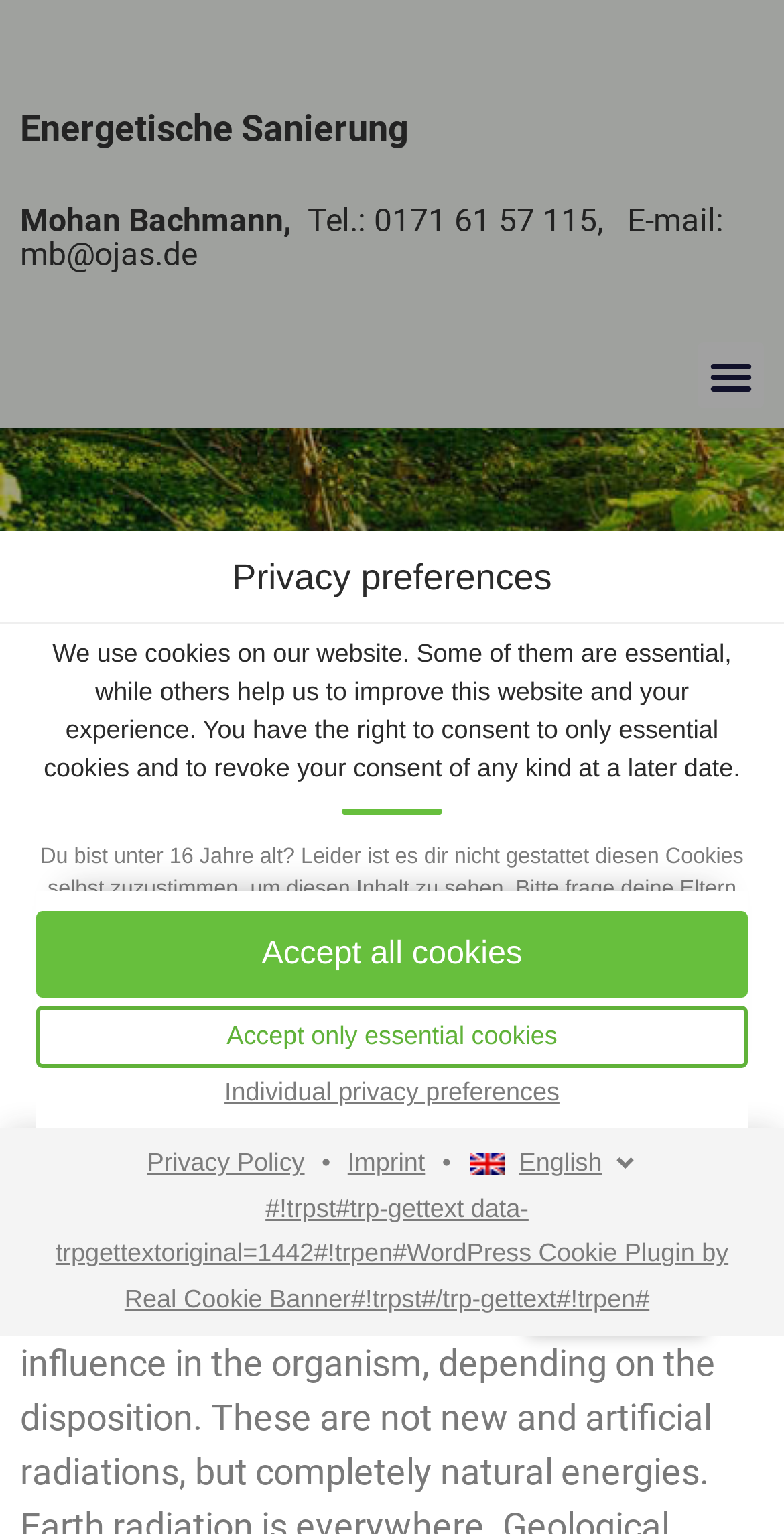Give a one-word or short-phrase answer to the following question: 
What is the age restriction for giving consent?

16 years old